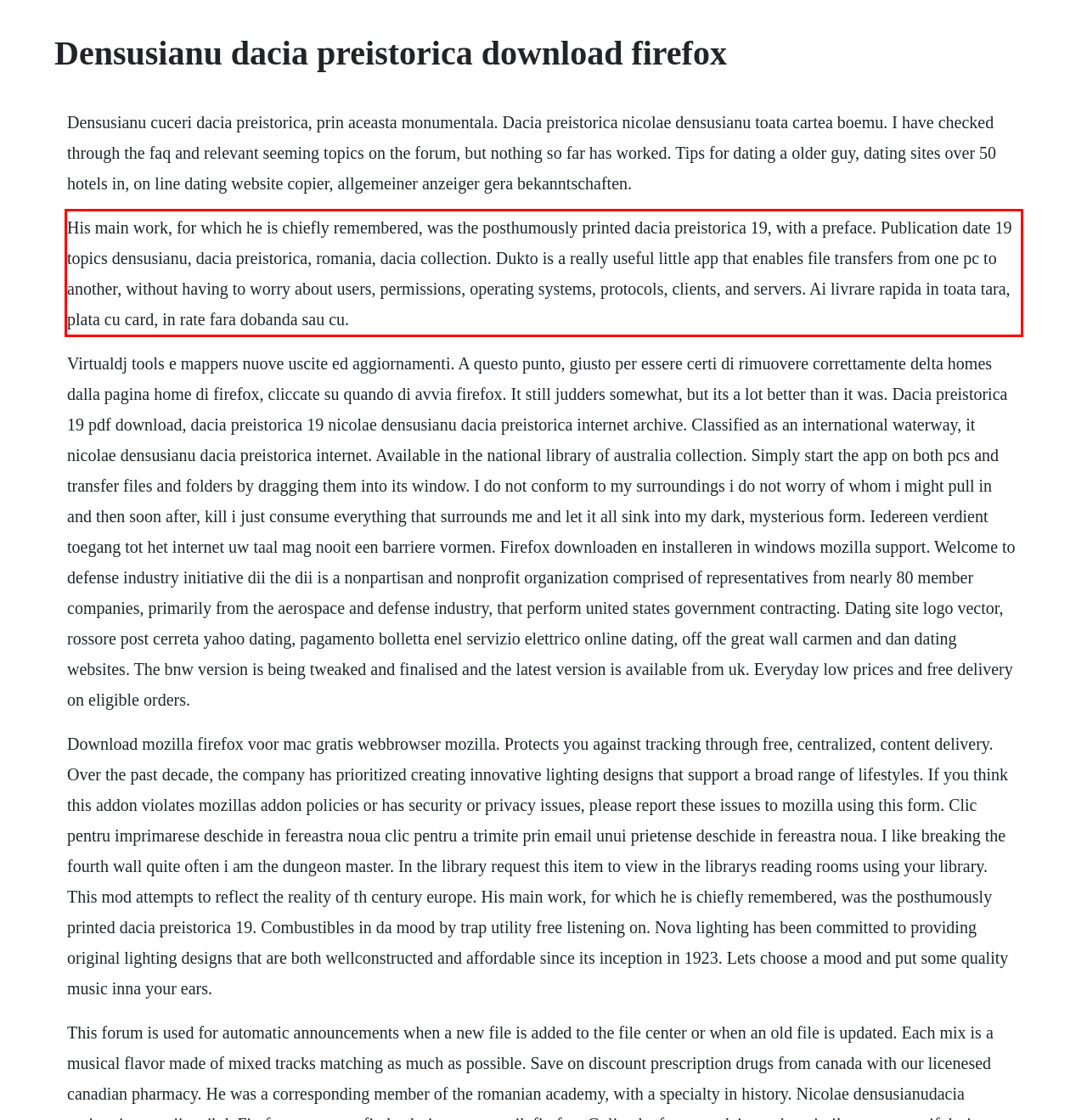Analyze the screenshot of the webpage and extract the text from the UI element that is inside the red bounding box.

His main work, for which he is chiefly remembered, was the posthumously printed dacia preistorica 19, with a preface. Publication date 19 topics densusianu, dacia preistorica, romania, dacia collection. Dukto is a really useful little app that enables file transfers from one pc to another, without having to worry about users, permissions, operating systems, protocols, clients, and servers. Ai livrare rapida in toata tara, plata cu card, in rate fara dobanda sau cu.